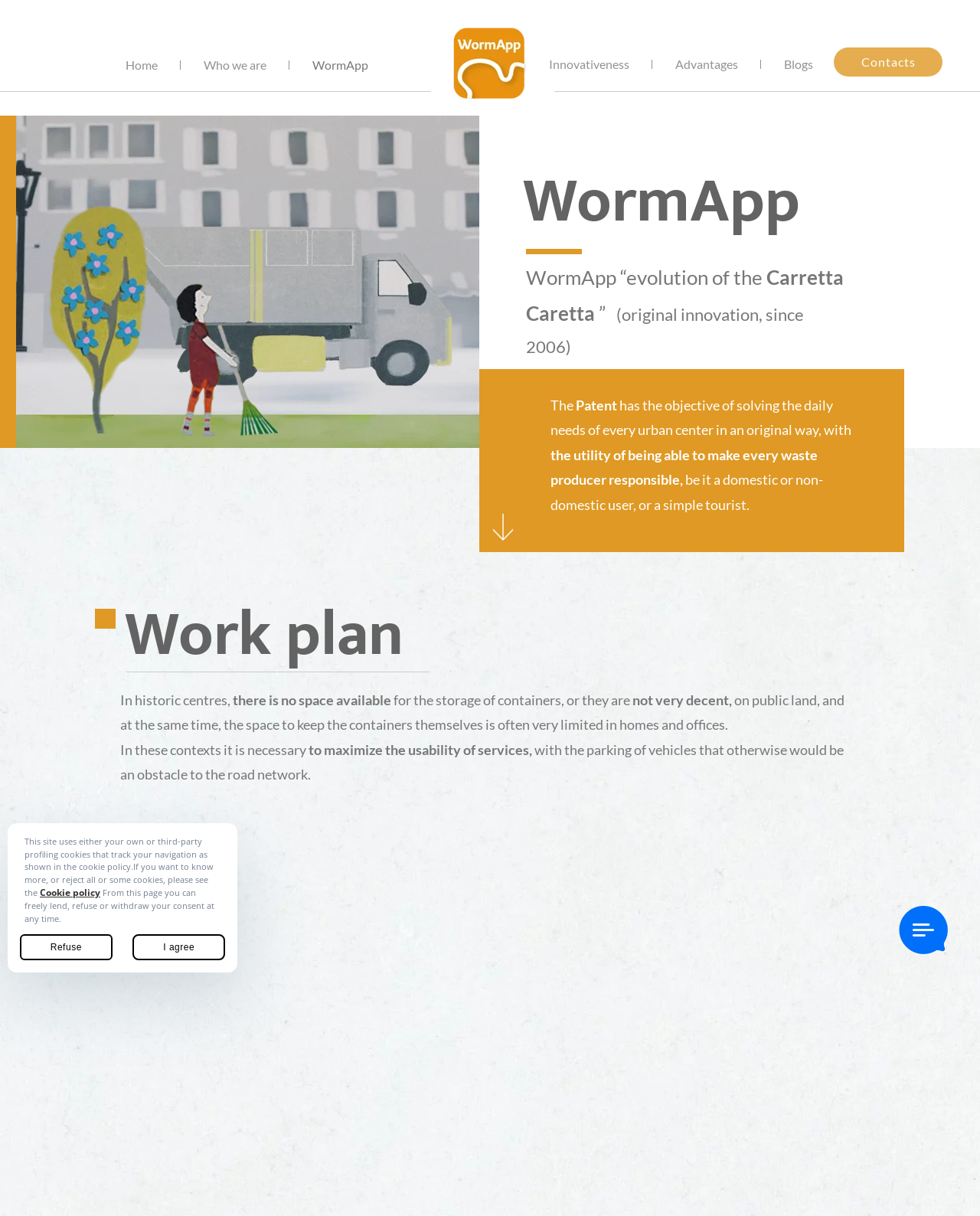Please identify the coordinates of the bounding box that should be clicked to fulfill this instruction: "Read the 'Work plan' text".

[0.127, 0.479, 0.412, 0.565]